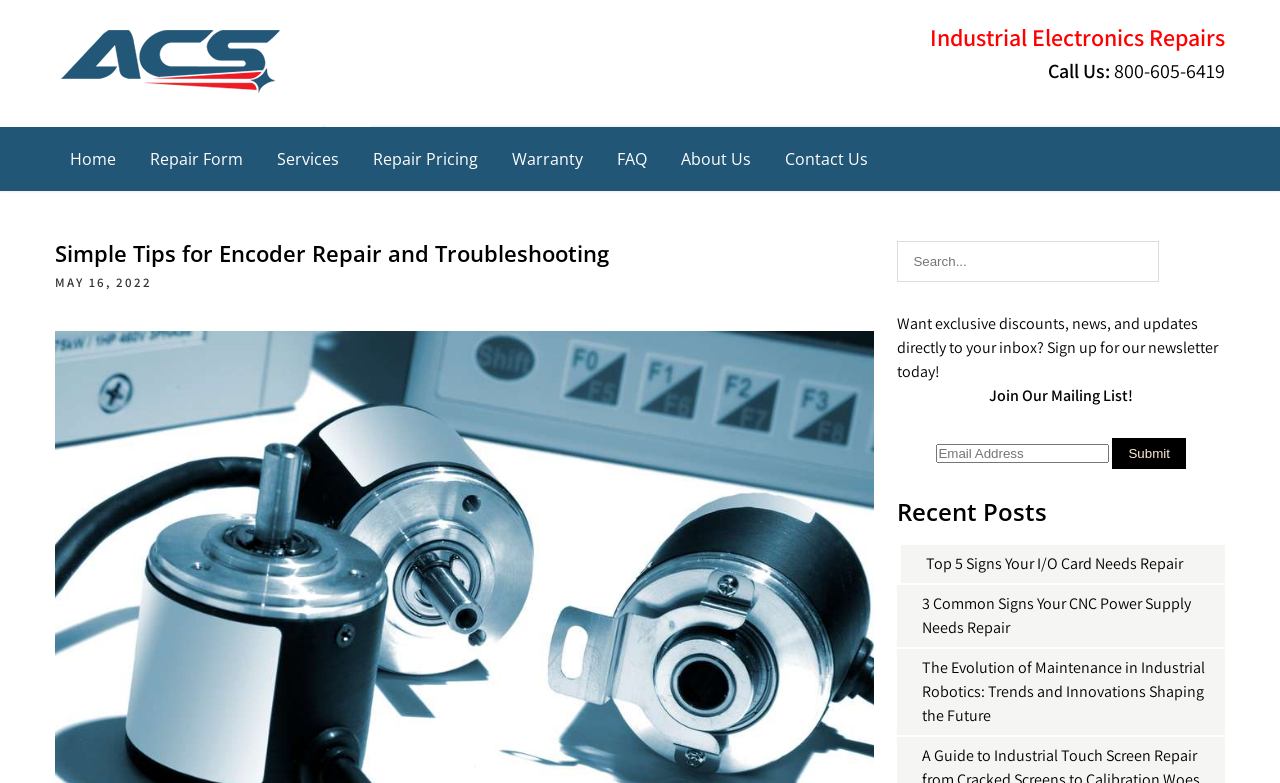How many links are in the main navigation menu?
Using the information from the image, answer the question thoroughly.

I counted the number of link elements that are children of the root element and have y1 coordinates between 0.162 and 0.244, which indicates they are part of the main navigation menu.